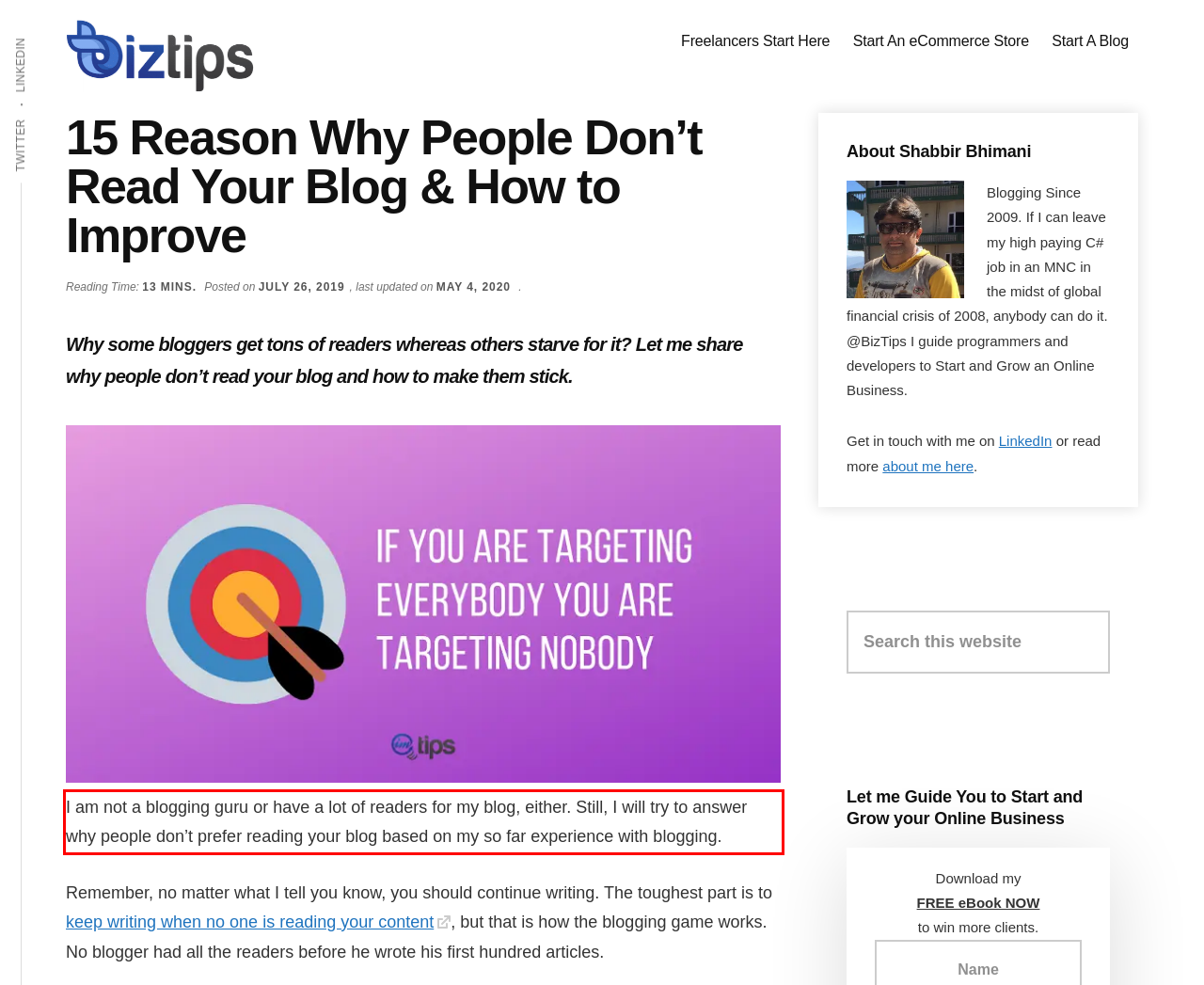Identify the text inside the red bounding box in the provided webpage screenshot and transcribe it.

I am not a blogging guru or have a lot of readers for my blog, either. Still, I will try to answer why people don’t prefer reading your blog based on my so far experience with blogging.